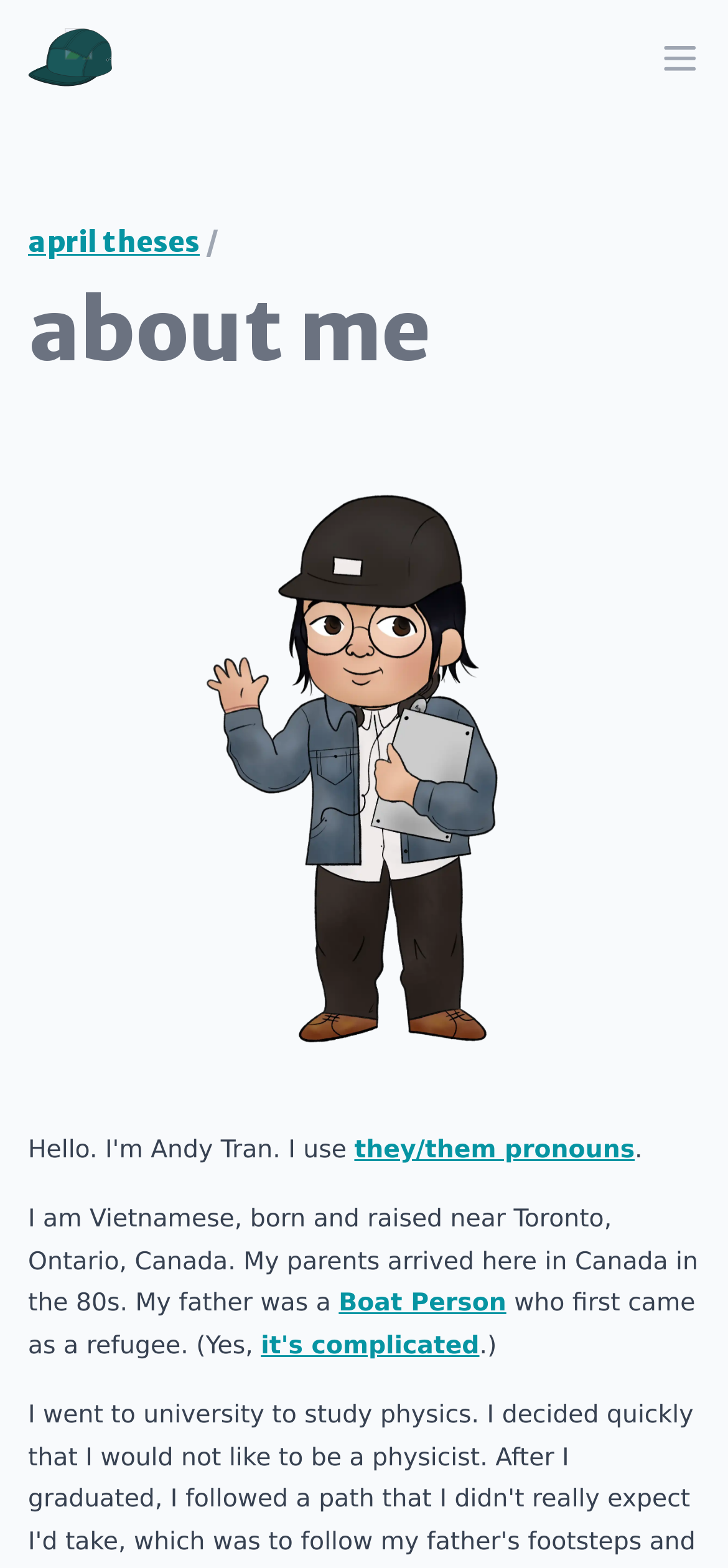Illustrate the webpage with a detailed description.

The webpage is about the author, Andy Tran, and their blog, April Theses. At the top left, there is a link to the blog's homepage, accompanied by a small image with the same text. To the right of this link, there is a button with an image inside. 

Below the top section, there is a header that spans the width of the page, containing two headings: "april theses" and "about me". The "april theses" heading has a link to the blog's main page. 

In the main content area, there is a brief introduction to the author, stating their pronouns, nationality, and background. The text mentions that their parents arrived in Canada in the 80s, and their father was a "Boat Person" who came as a refugee. There is also a link to a phrase "it's complicated" within the text. 

To the right of the introduction, there is a large image of Andy Tran. At the very bottom of the page, there is a small, almost invisible element with no discernible content.